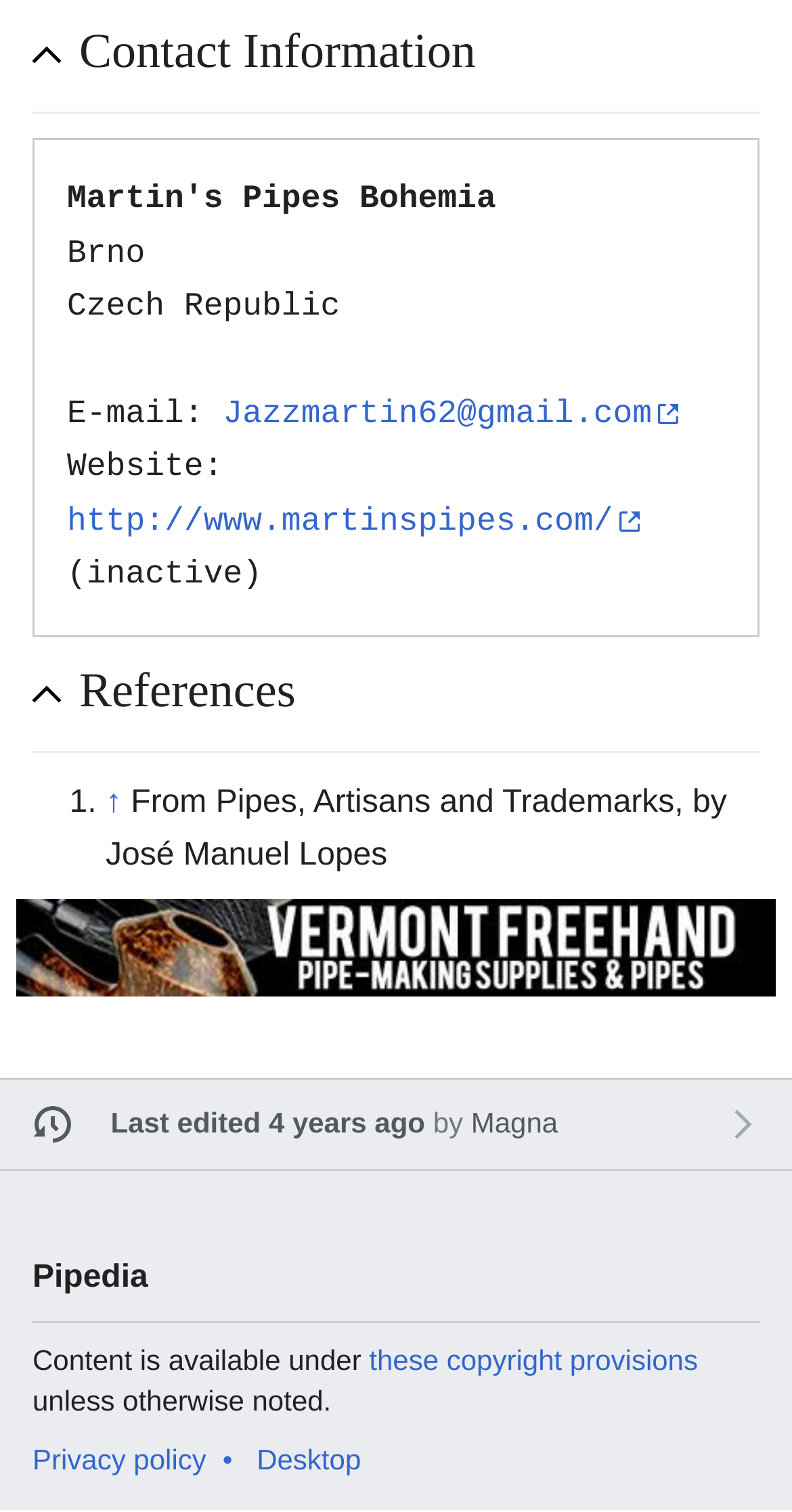Find the bounding box of the UI element described as follows: "Privacy policy".

[0.041, 0.954, 0.26, 0.975]